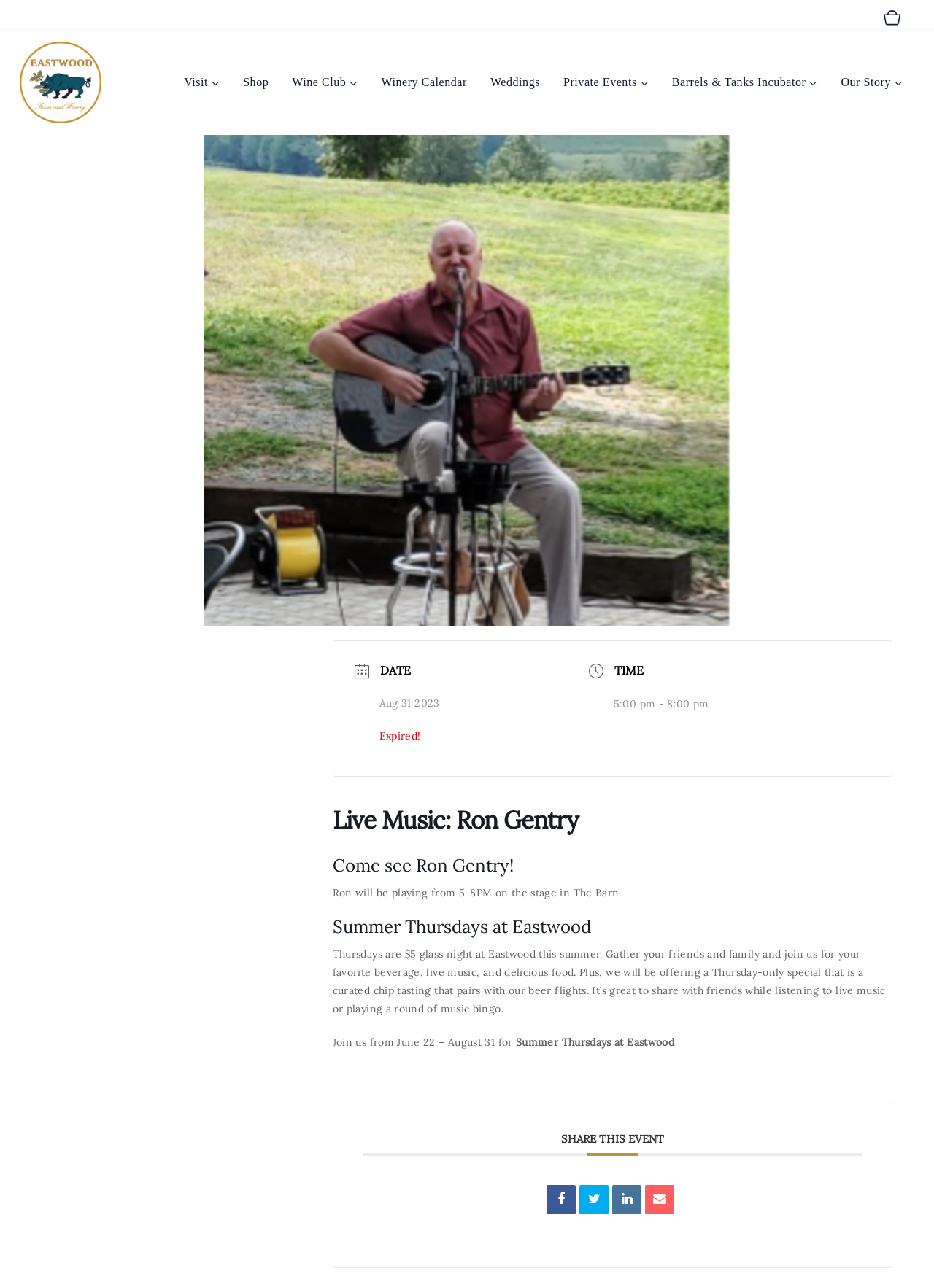Identify the bounding box coordinates of the specific part of the webpage to click to complete this instruction: "Read the disclosure about how the website makes money".

None